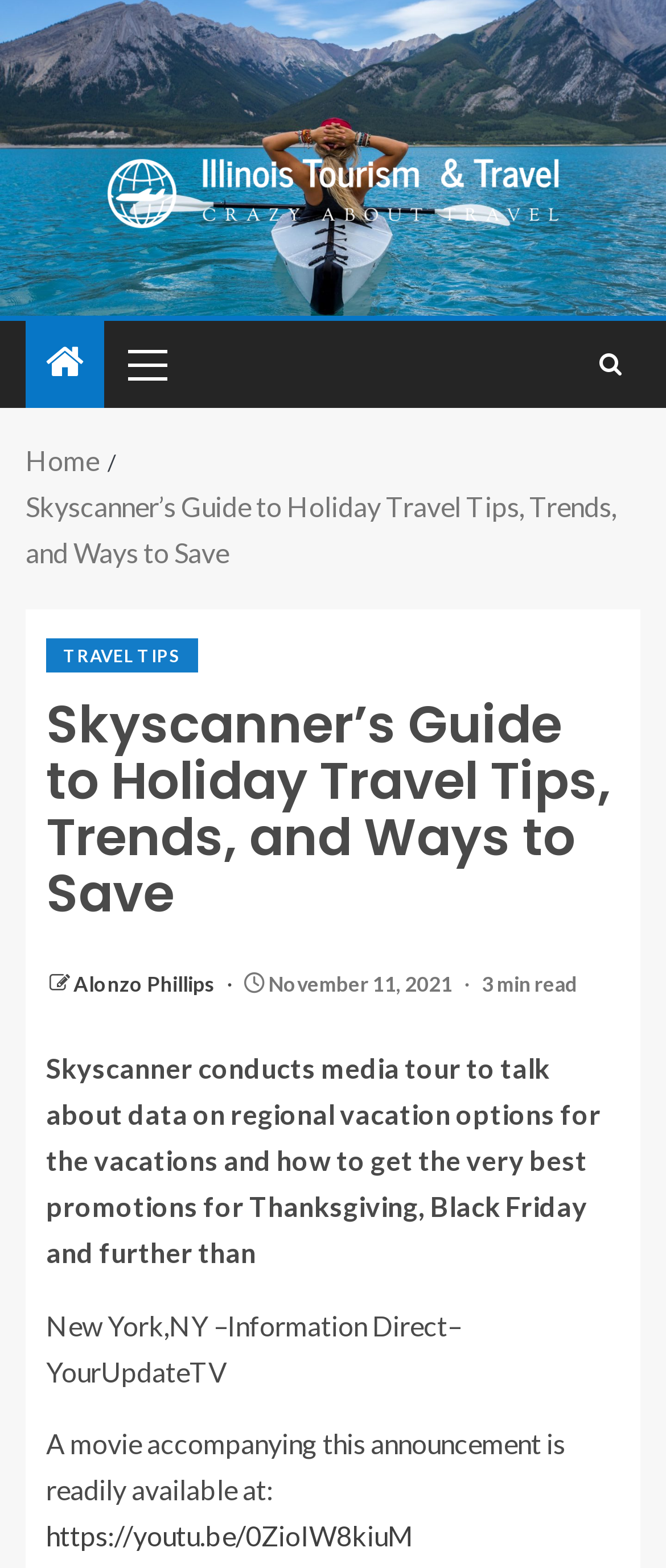Determine the bounding box coordinates for the area you should click to complete the following instruction: "Watch the video at https://youtu.be/0ZioIW8kiuM".

[0.069, 0.969, 0.623, 0.99]